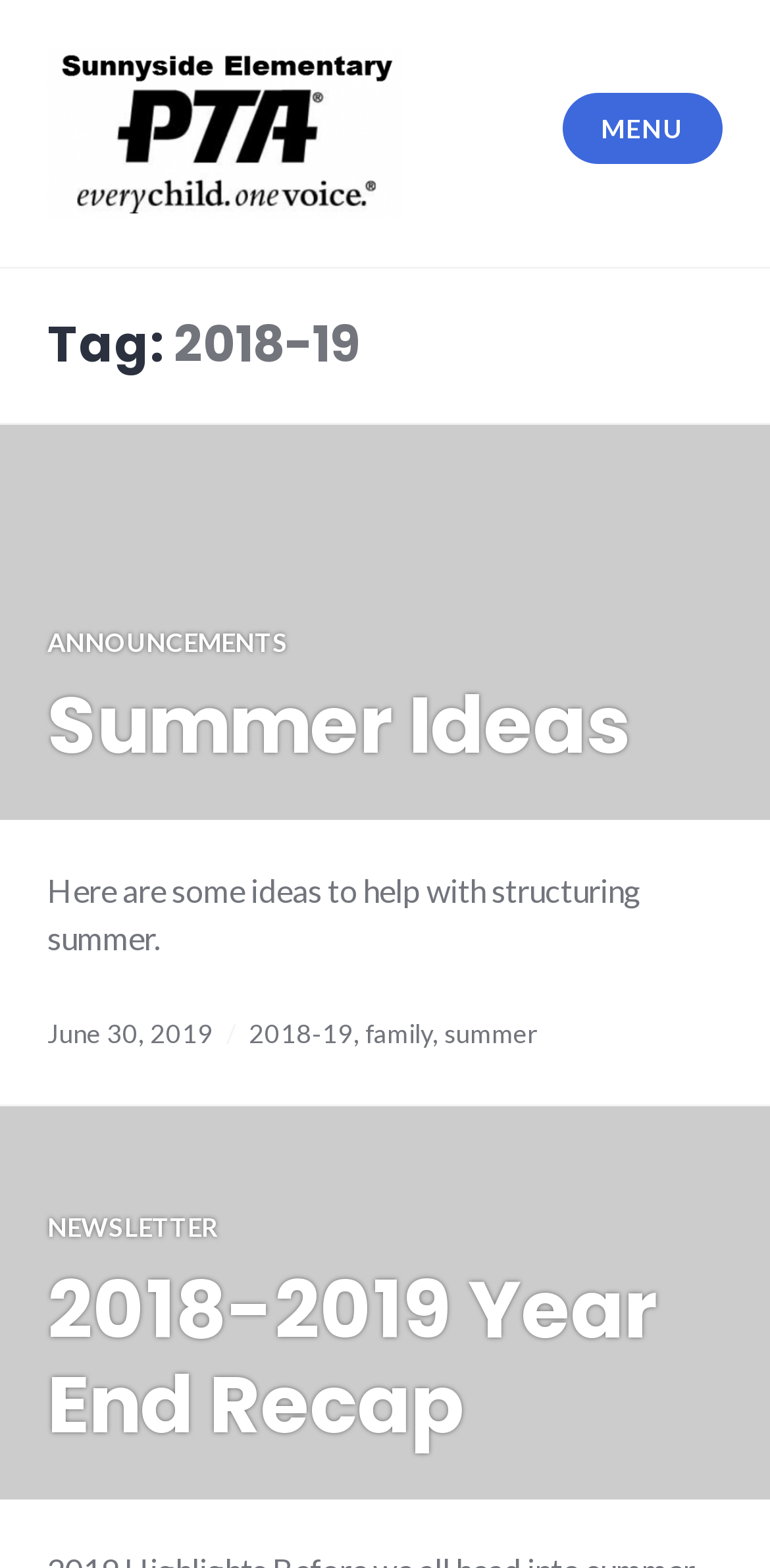Please identify the bounding box coordinates of the element that needs to be clicked to perform the following instruction: "open menu".

None